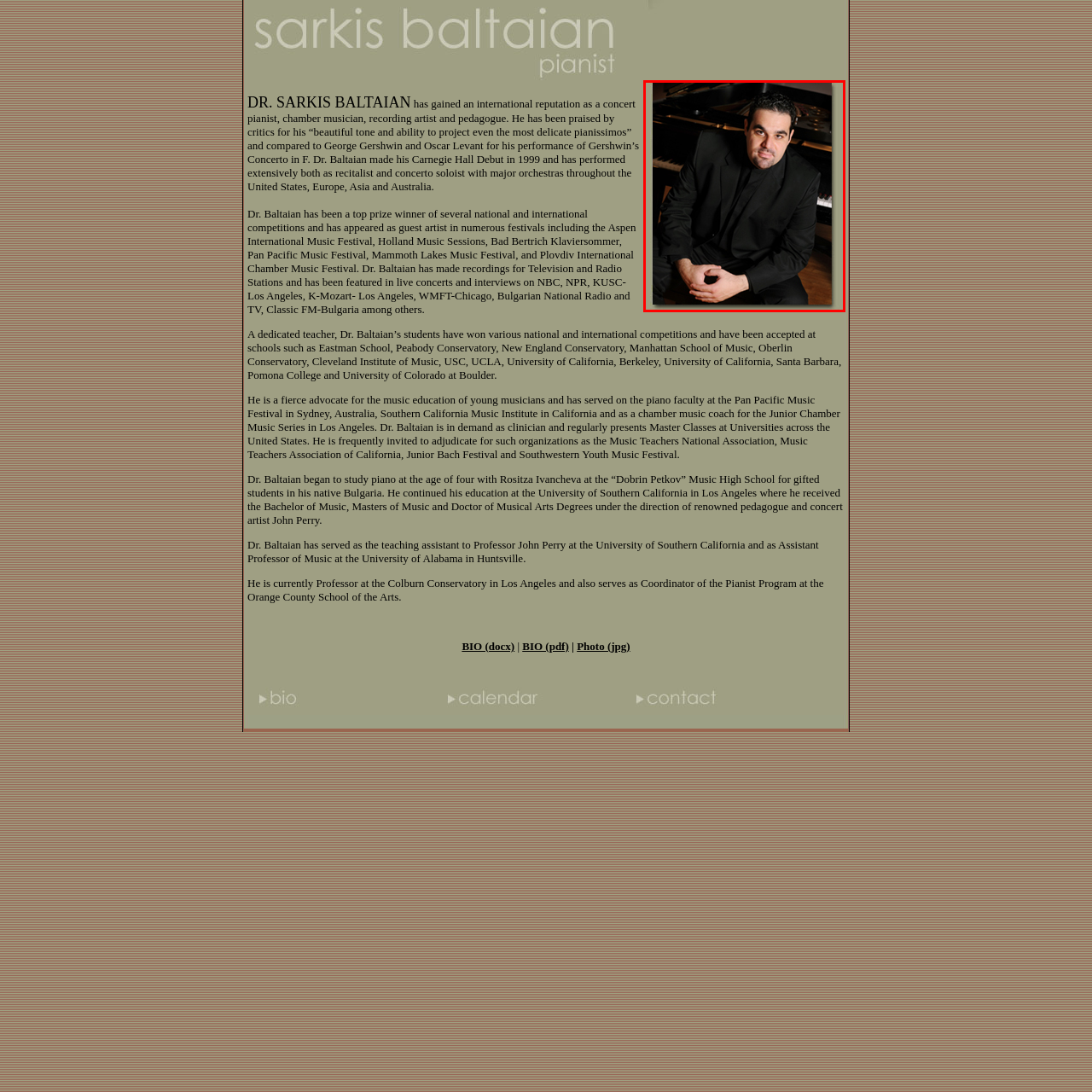Analyze the content inside the red-marked area, What is Dr. Sarkis Baltaian known for? Answer using only one word or a concise phrase.

Expressive playing